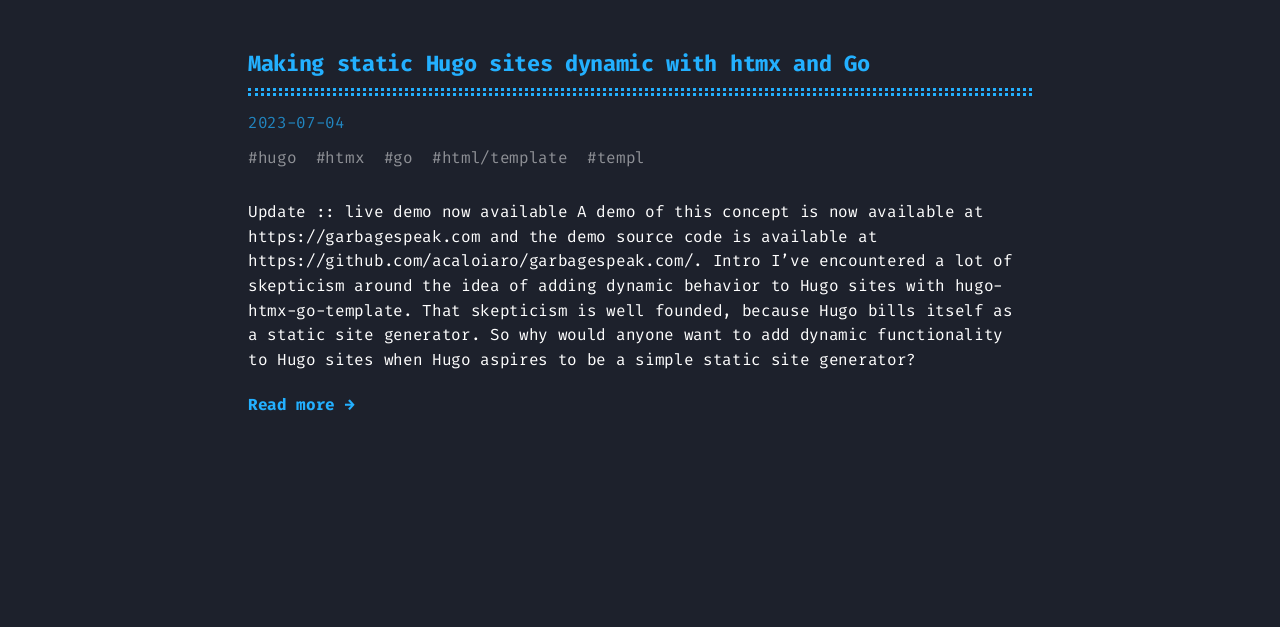Give a succinct answer to this question in a single word or phrase: 
What is the text of the 'Read more' link?

Read more →